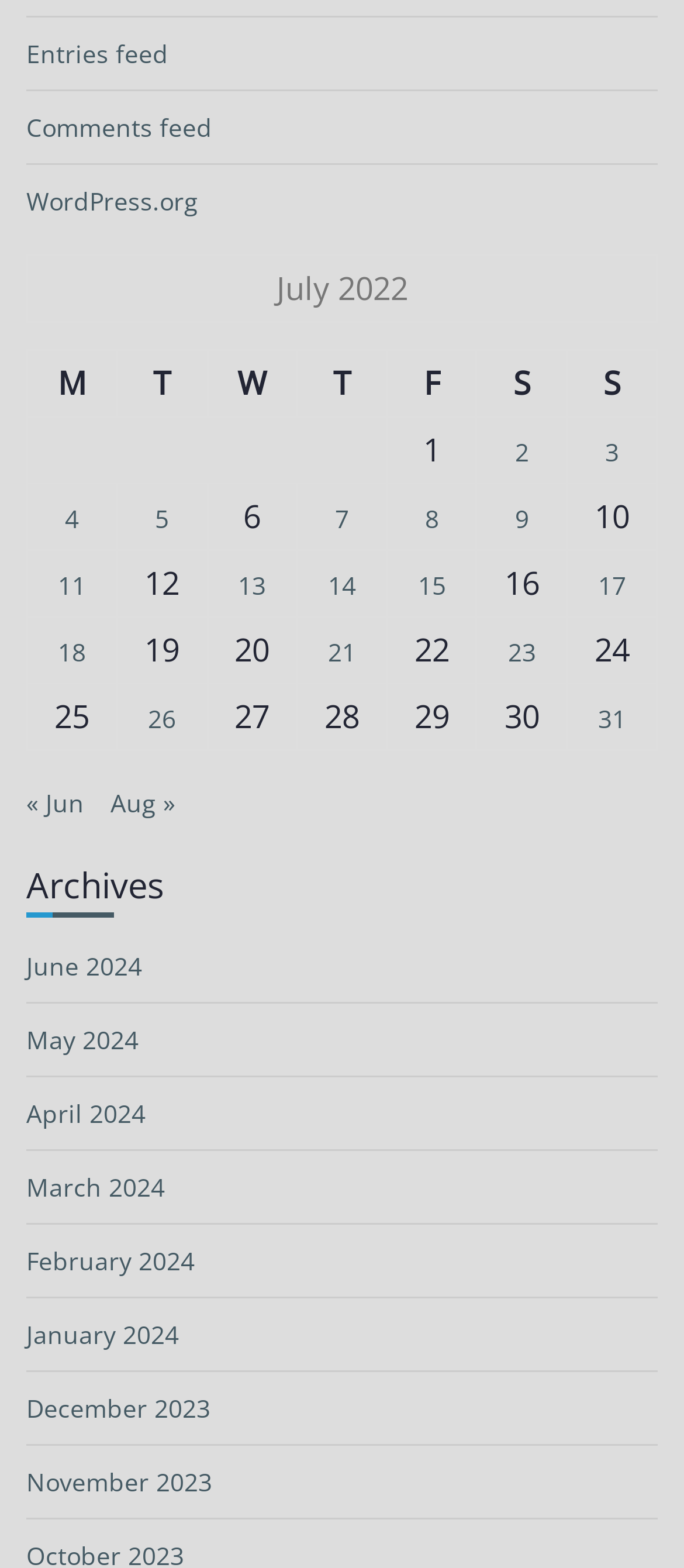Respond to the question below with a single word or phrase:
What is the navigation section above the archive links?

Previous and next months